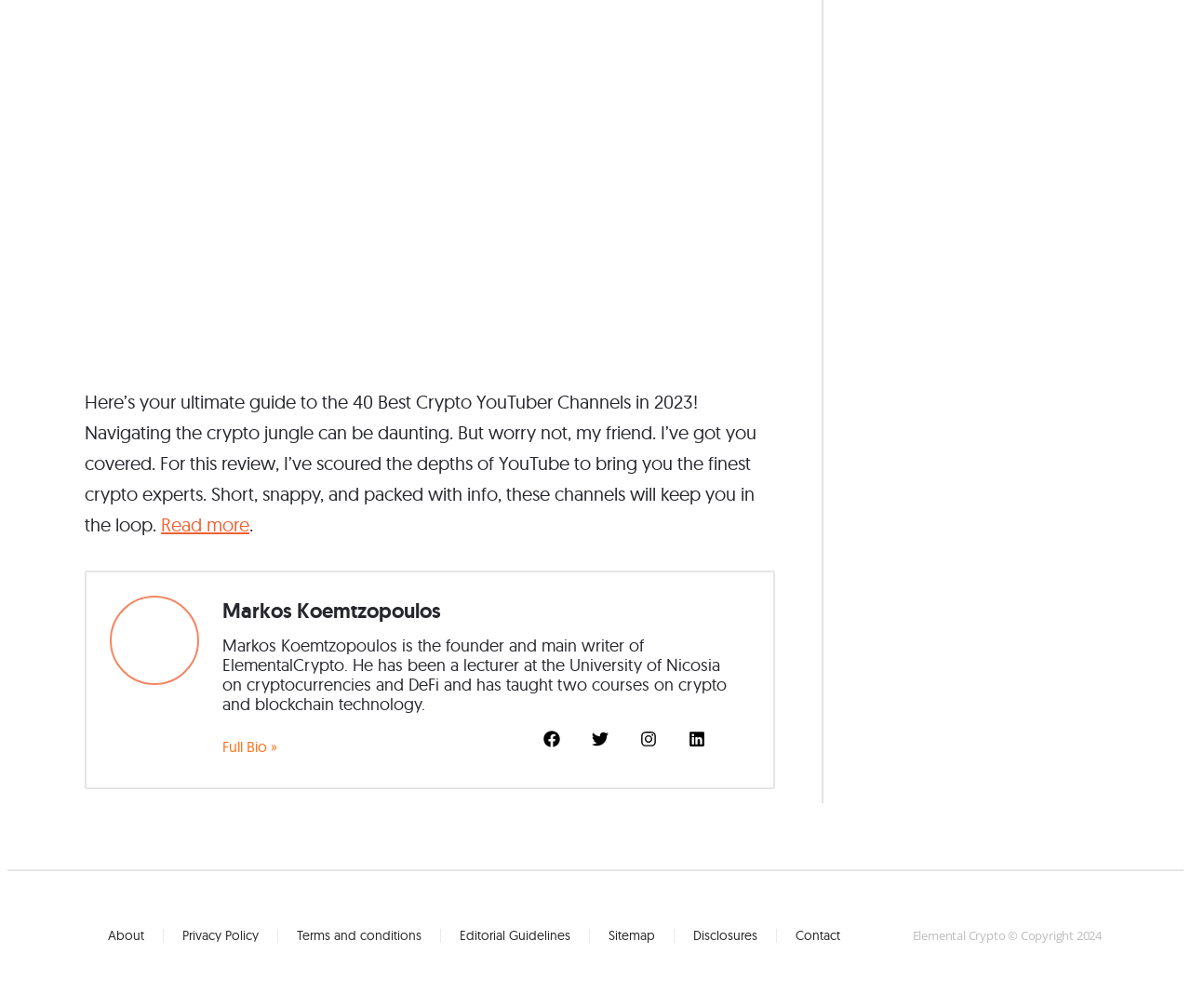Identify the bounding box coordinates of the region that needs to be clicked to carry out this instruction: "Click on the link to read more about the best crypto YouTuber channels". Provide these coordinates as four float numbers ranging from 0 to 1, i.e., [left, top, right, bottom].

[0.135, 0.508, 0.209, 0.531]